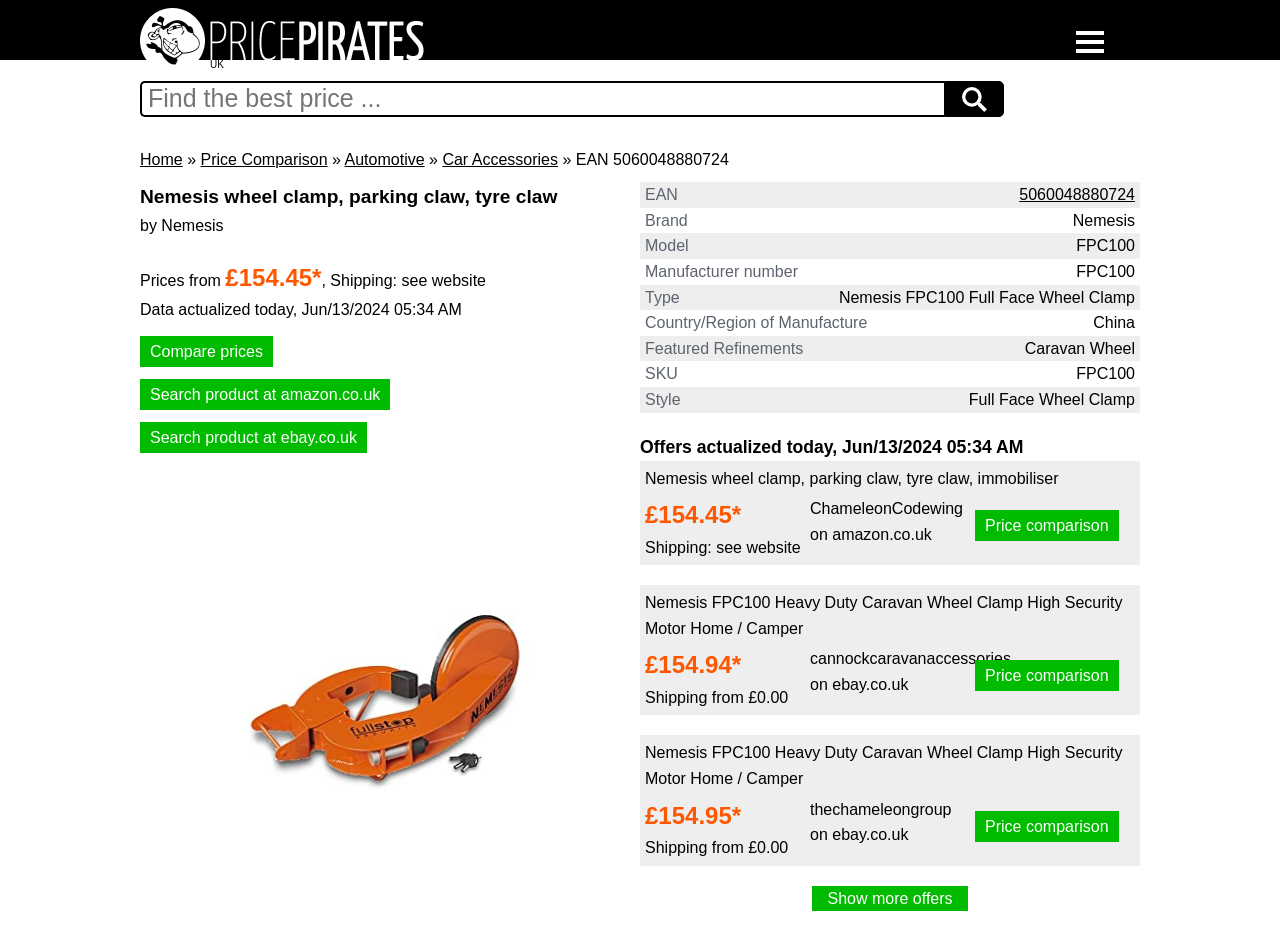Convey a detailed summary of the webpage, mentioning all key elements.

This webpage is about a product called Nemesis wheel clamp, parking claw, tyre claw, with a price starting from £154.45. At the top of the page, there is a navigation menu with links to "Home", "Download", "Support", "Press", "Privacy Policy", and "Imprint". Below the navigation menu, there is a logo of Pricepirates on the left and a search bar on the right, with a "Search" button.

On the left side of the page, there is a breadcrumb navigation with links to "Home", "Price Comparison", "Automotive", "Car Accessories", and the product's EAN number. Below the breadcrumb navigation, there is a heading with the product's name, followed by the manufacturer's name, "Nemesis".

The main content of the page is divided into two sections. The first section displays the product's details, including its price, shipping information, and a "Compare prices" link. Below the product details, there are several links to search for the product on different websites, such as Amazon and eBay.

The second section of the page displays a list of offers from different sellers, including prices, shipping information, and links to compare prices. Each offer is listed with the seller's name, price, and shipping information. There are three offers listed, with prices ranging from £154.45 to £154.95. At the bottom of the page, there is a link to "Show more offers".

On the right side of the page, there are several sections displaying additional product information, including the product's EAN number, brand, model, manufacturer number, type, country of manufacture, and featured refinements.